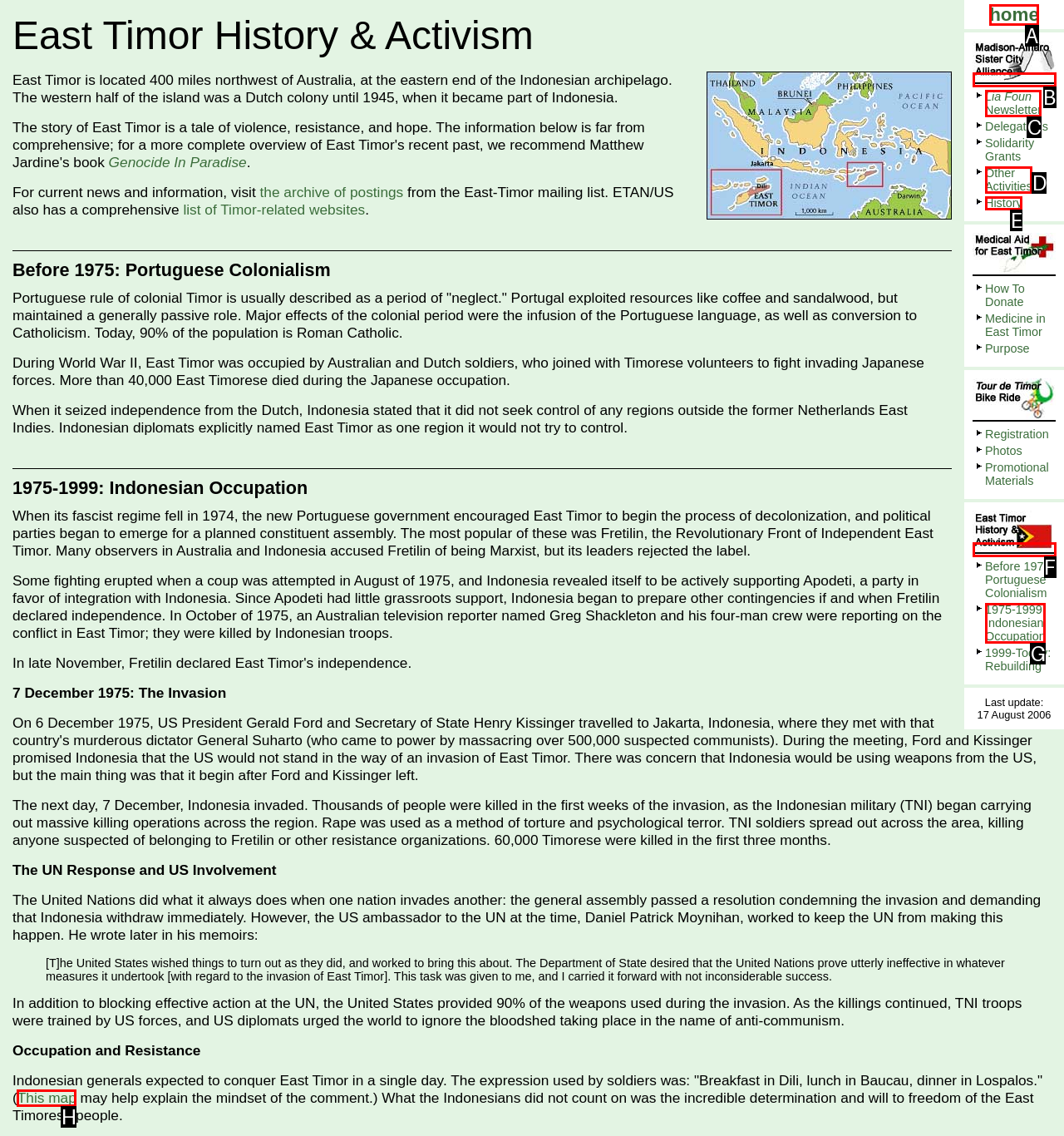Identify the letter of the UI element you need to select to accomplish the task: visit HOME page.
Respond with the option's letter from the given choices directly.

None